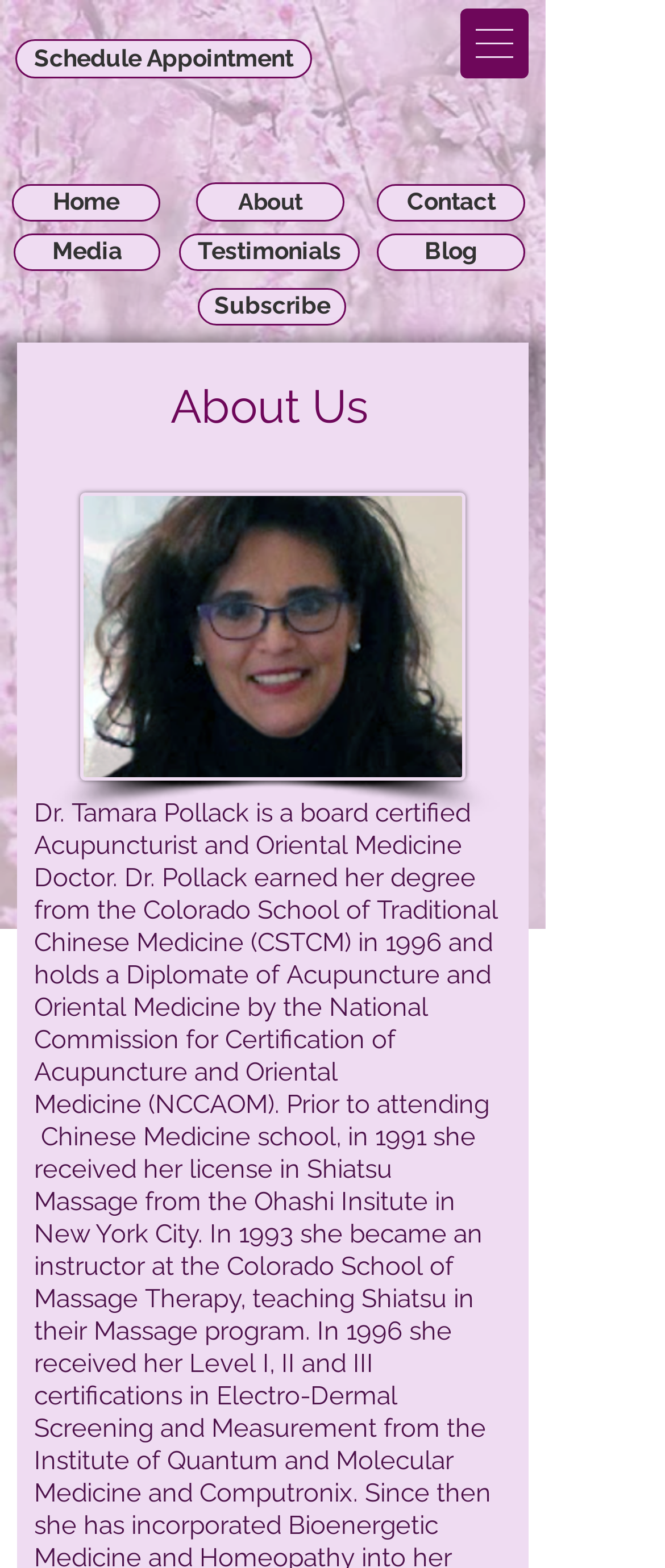Please locate the bounding box coordinates for the element that should be clicked to achieve the following instruction: "Go to the home page". Ensure the coordinates are given as four float numbers between 0 and 1, i.e., [left, top, right, bottom].

[0.018, 0.117, 0.241, 0.141]